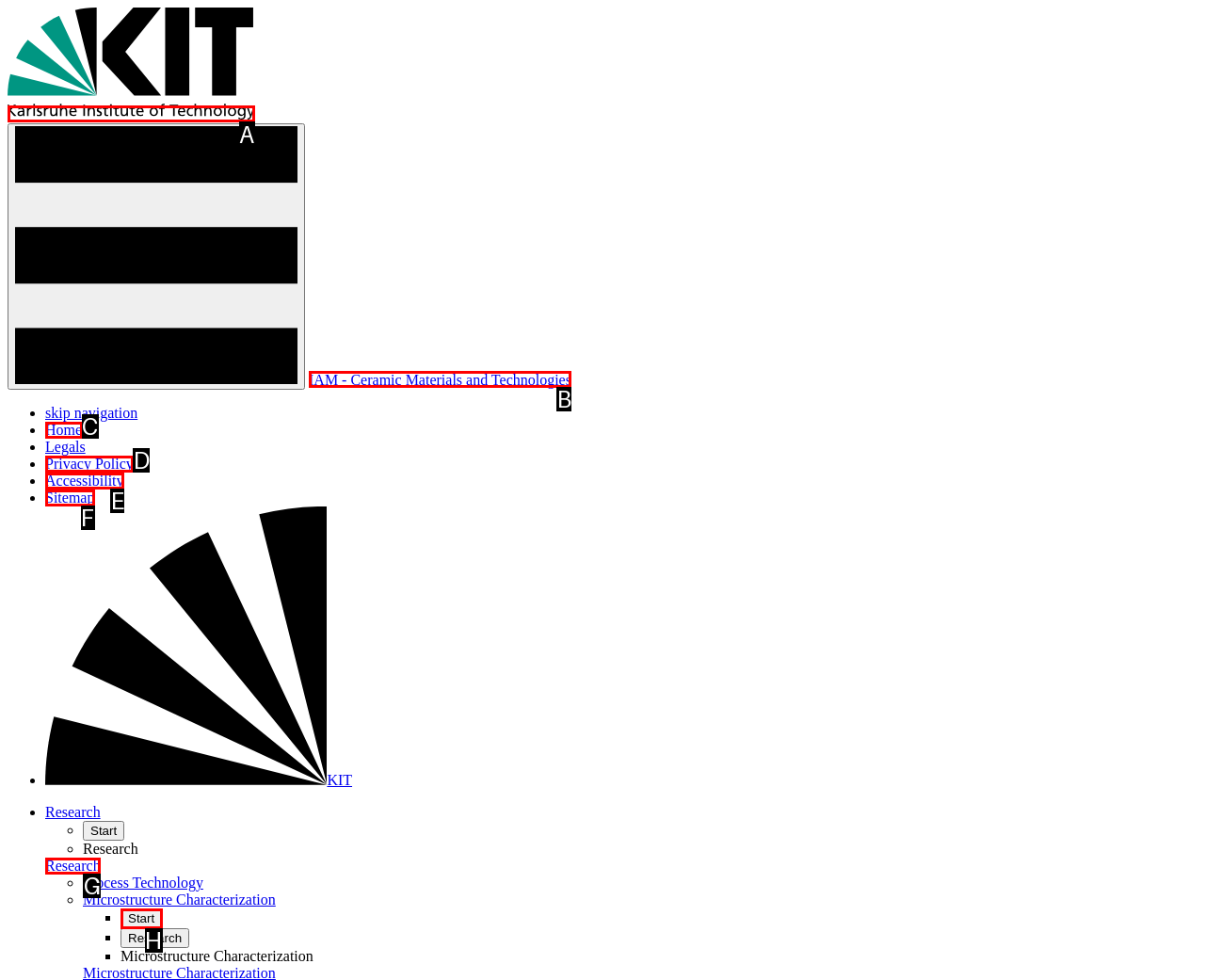Select the correct HTML element to complete the following task: go to Home
Provide the letter of the choice directly from the given options.

C